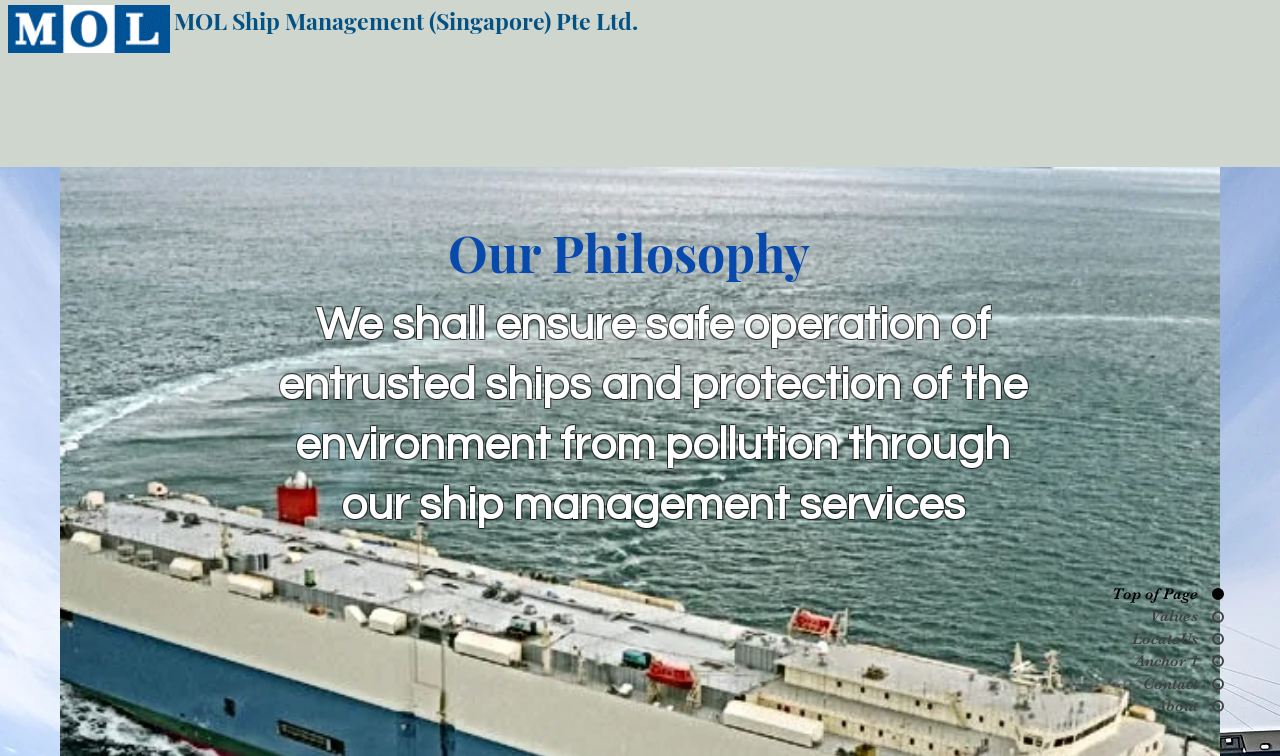Is there a 'We Are Hiring' link?
Please answer the question with a detailed and comprehensive explanation.

The 'We Are Hiring' link is located at the top-right corner of the webpage, indicating that the company is currently hiring.